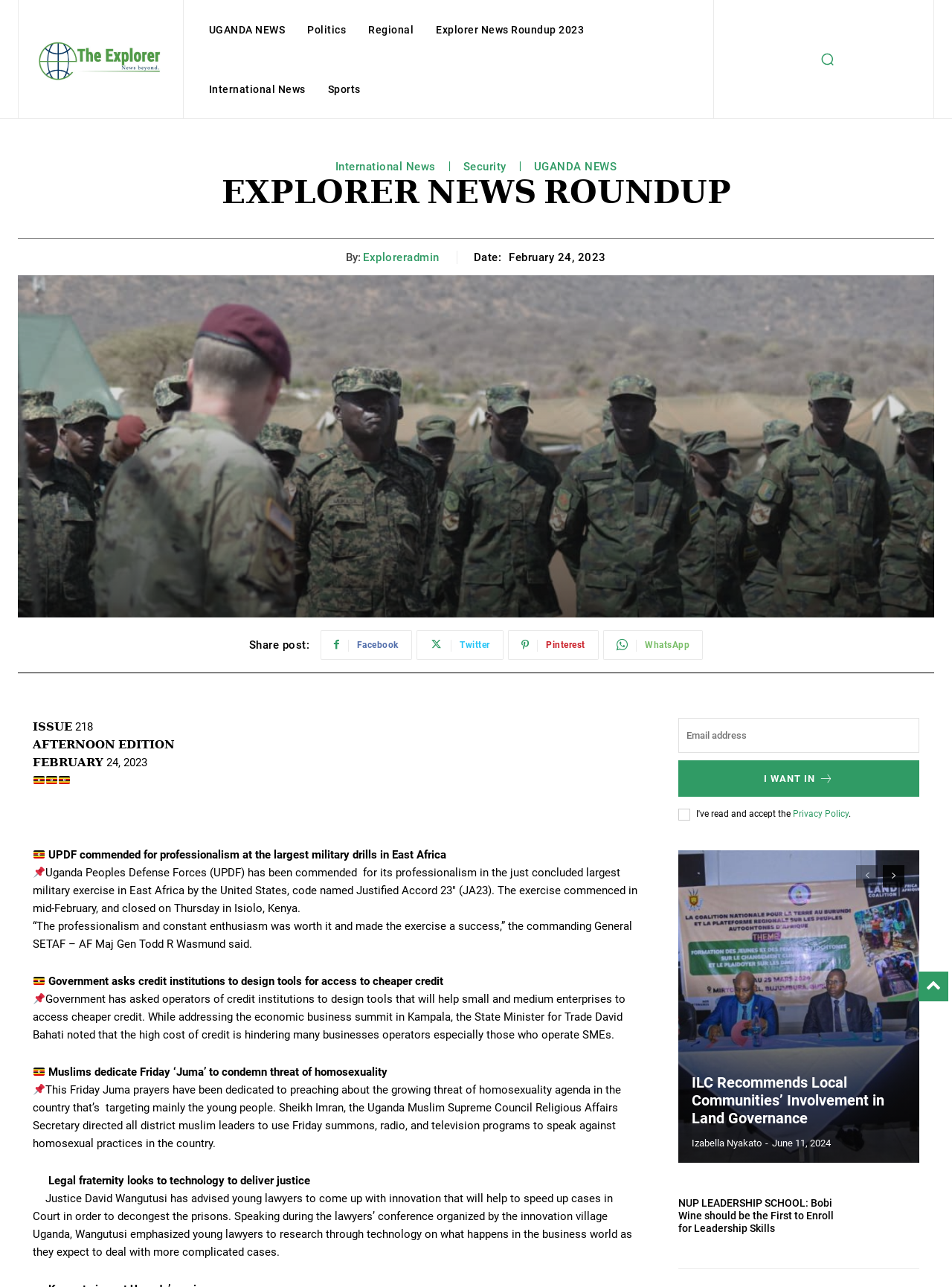Locate the bounding box coordinates of the element I should click to achieve the following instruction: "Click the 'I WANT IN' button".

[0.712, 0.591, 0.966, 0.619]